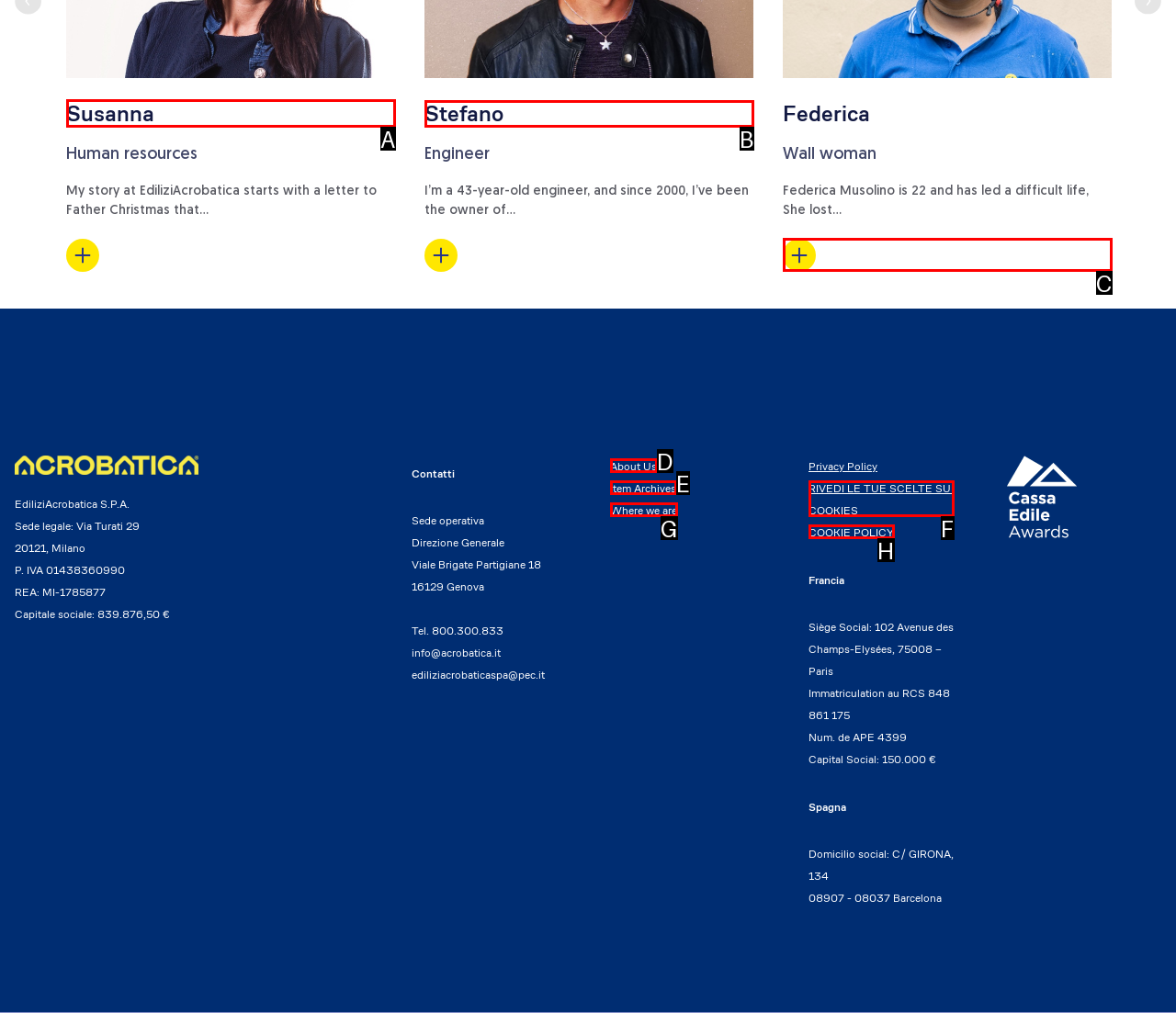Determine which HTML element to click for this task: Visit Federica's page Provide the letter of the selected choice.

B